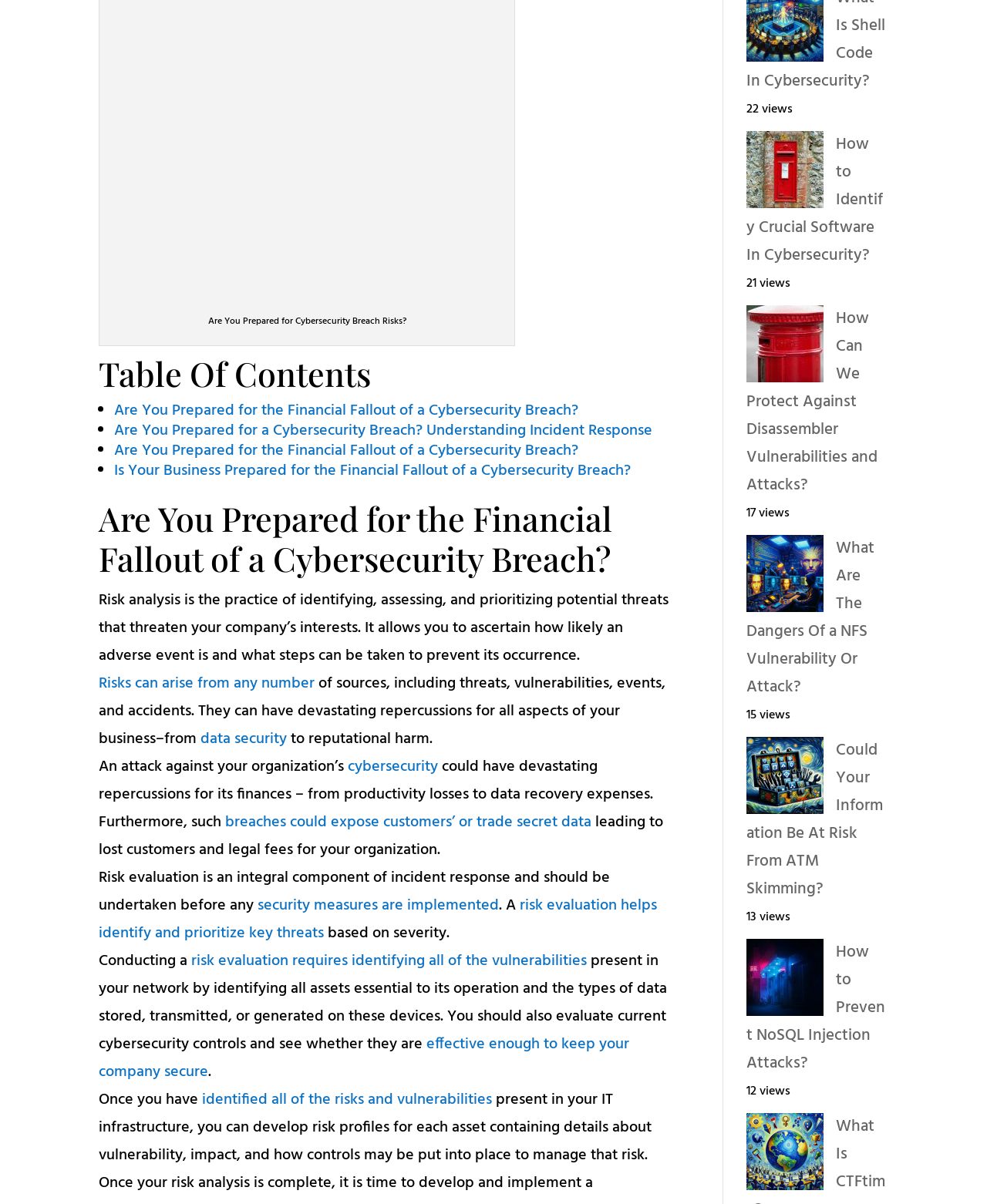Point out the bounding box coordinates of the section to click in order to follow this instruction: "Click on 'How to Identify Crucial Software In Cybersecurity?'".

[0.756, 0.11, 0.895, 0.223]